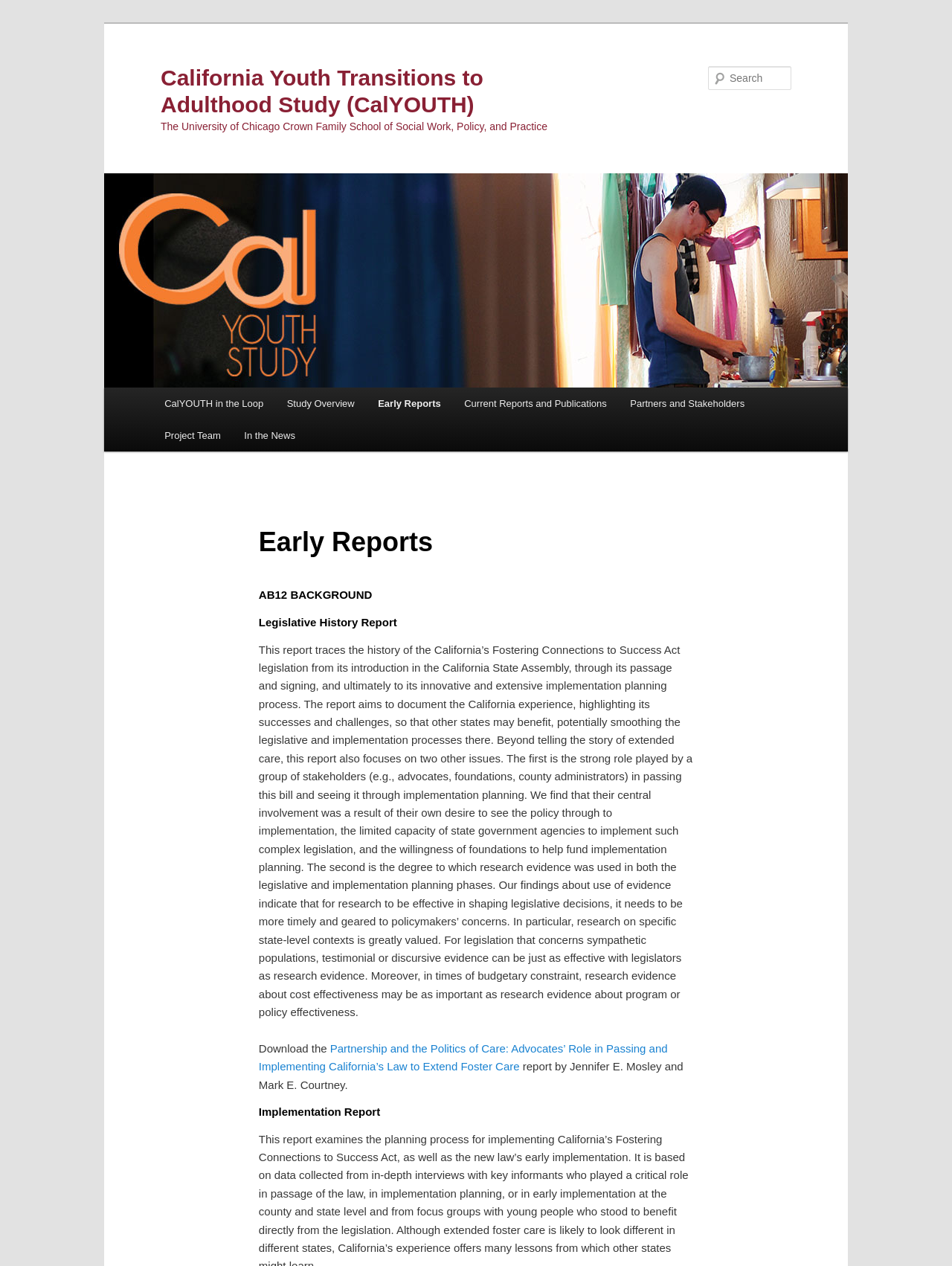Respond to the following question using a concise word or phrase: 
What is the name of the study on this webpage?

California Youth Transitions to Adulthood Study